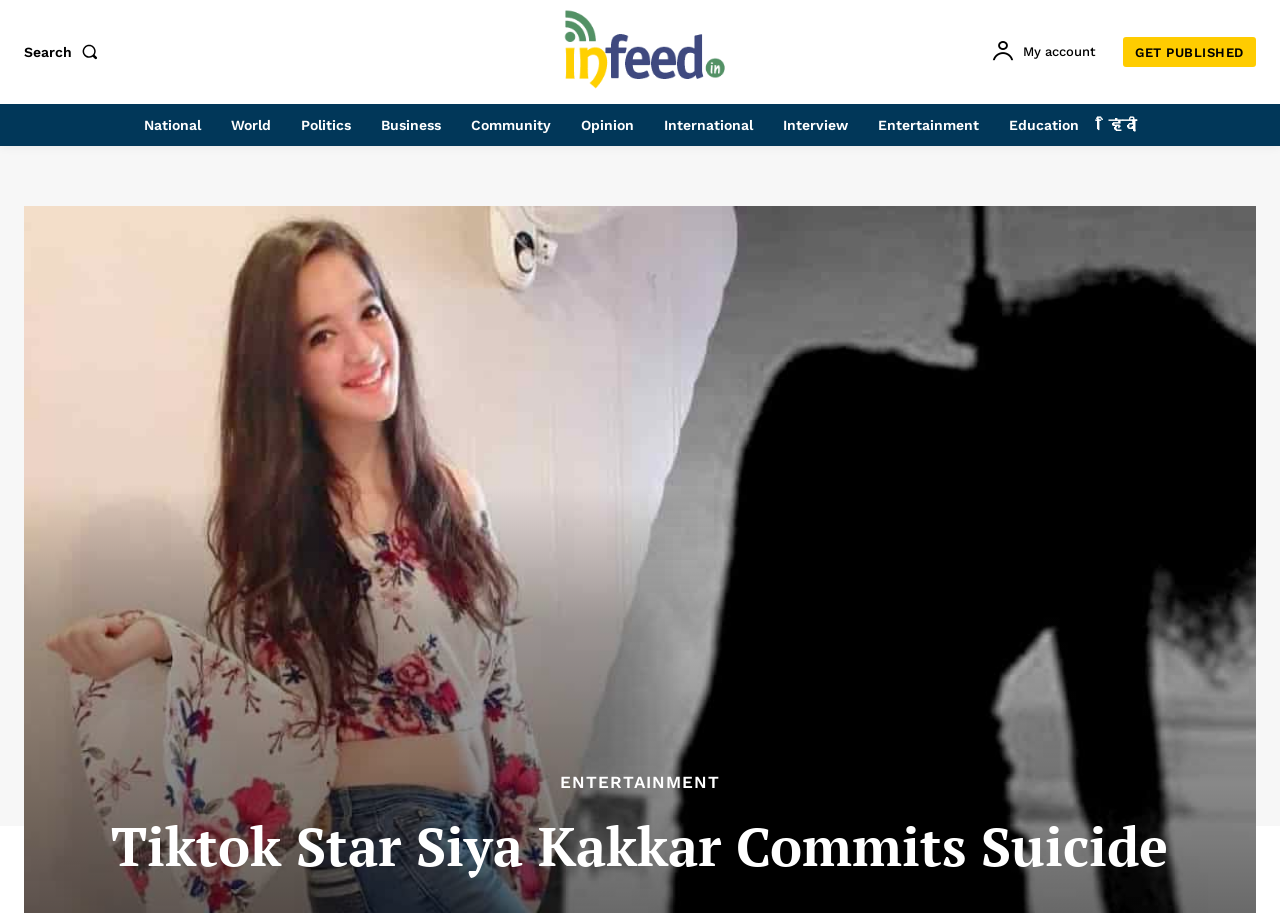Based on the provided description, "हिंदी", find the bounding box of the corresponding UI element in the screenshot.

[0.858, 0.114, 0.896, 0.16]